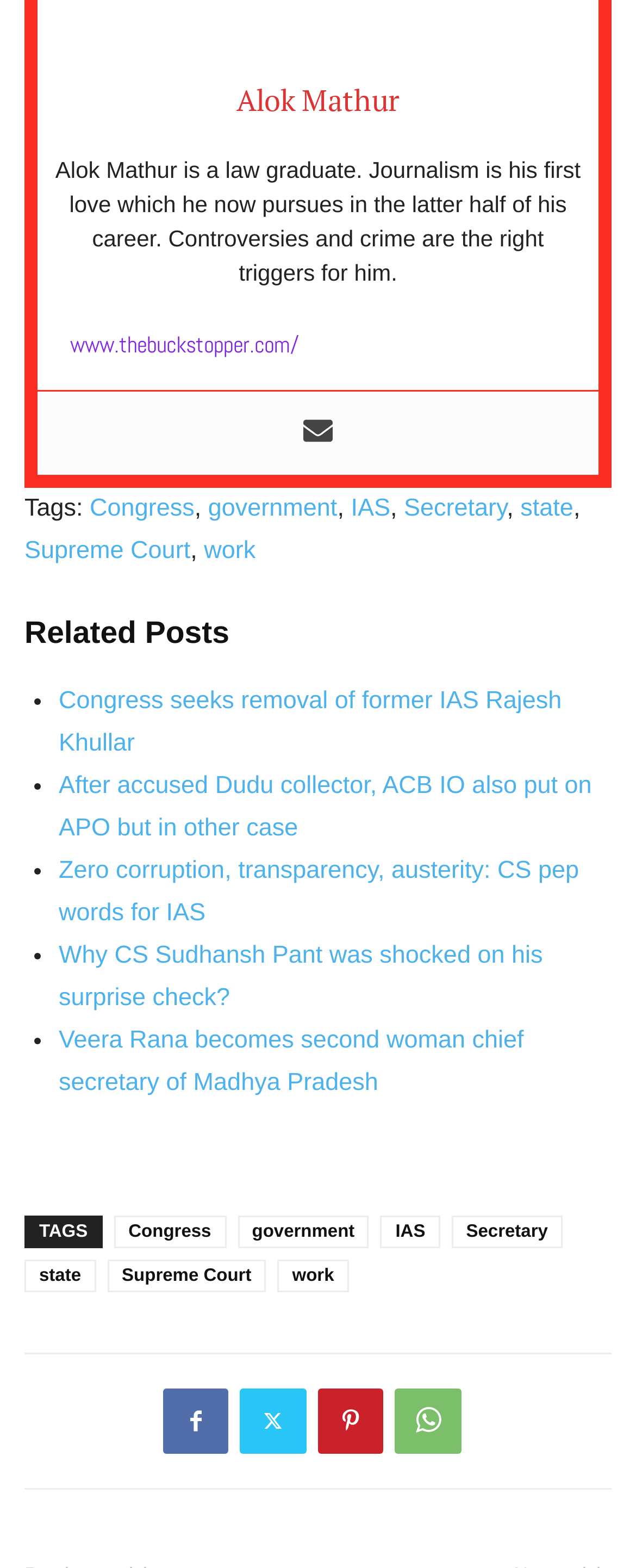Identify the bounding box coordinates for the UI element that matches this description: "title="User email"".

[0.477, 0.265, 0.523, 0.287]